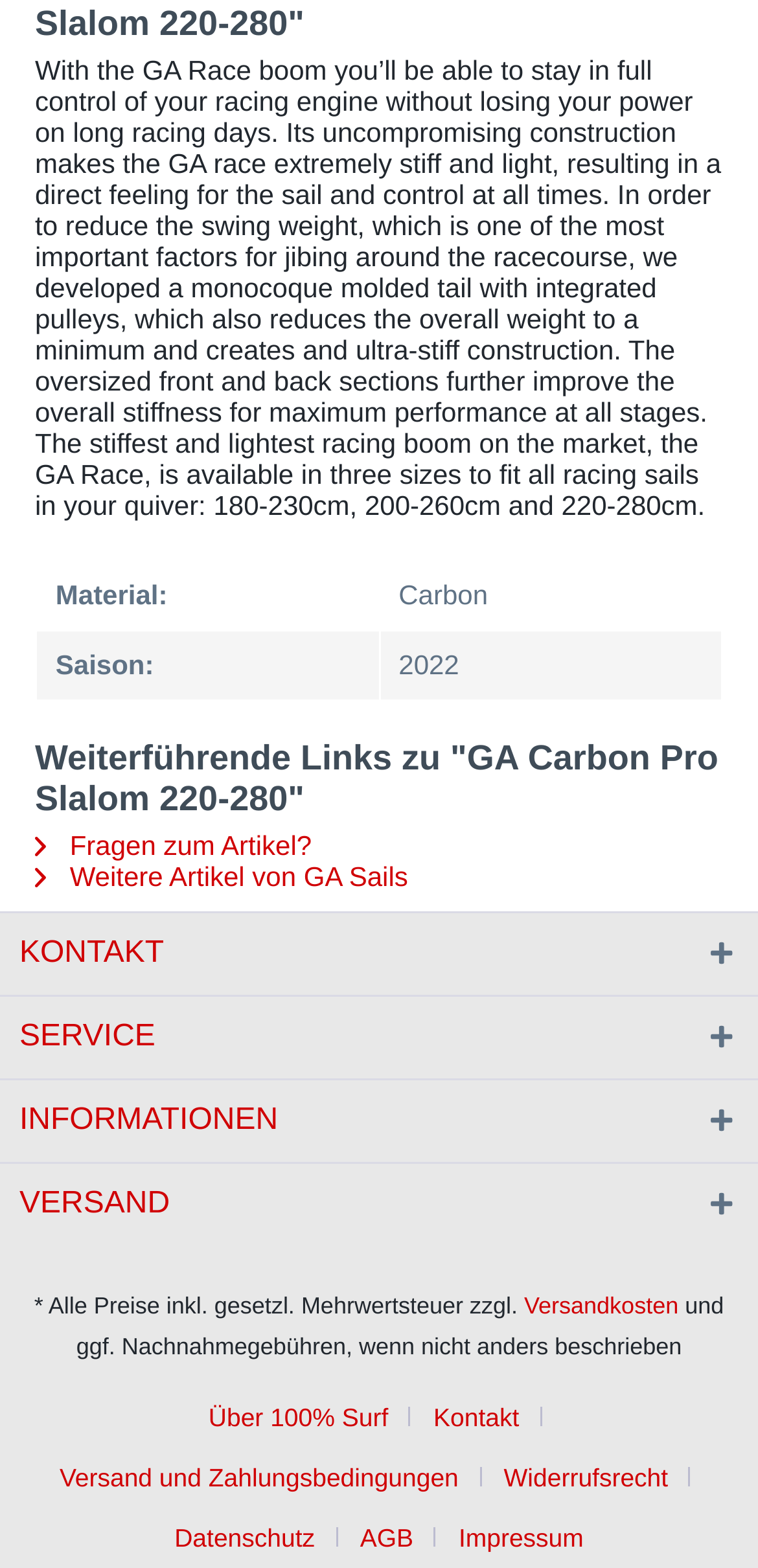Specify the bounding box coordinates of the area that needs to be clicked to achieve the following instruction: "View product details".

[0.046, 0.035, 0.951, 0.332]